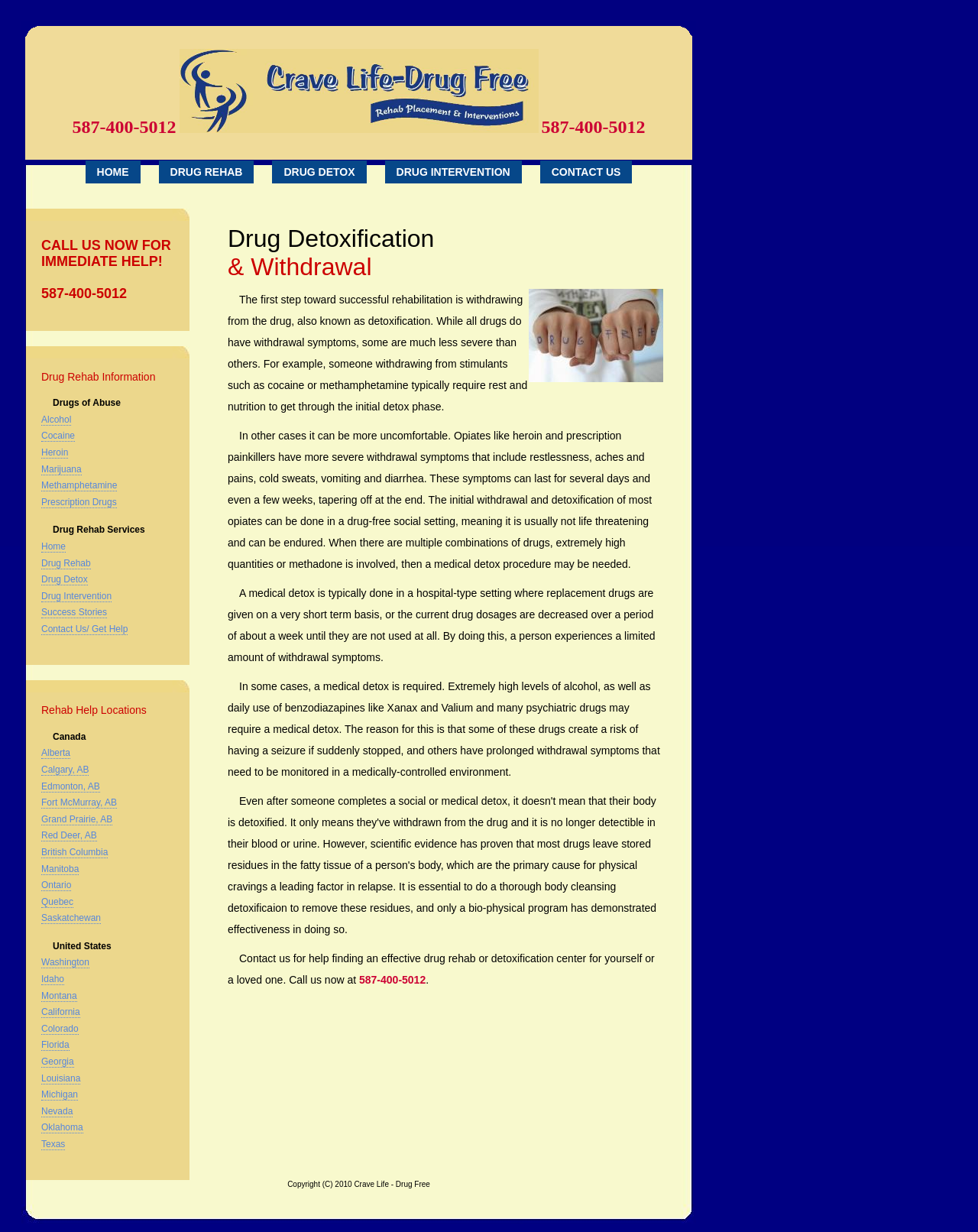What is the purpose of a thorough body cleansing detoxification?
Analyze the screenshot and provide a detailed answer to the question.

According to the webpage, a thorough body cleansing detoxification is essential to remove stored residues of drugs in the fatty tissue of a person's body, which are the primary cause for physical cravings and a leading factor in relapse.